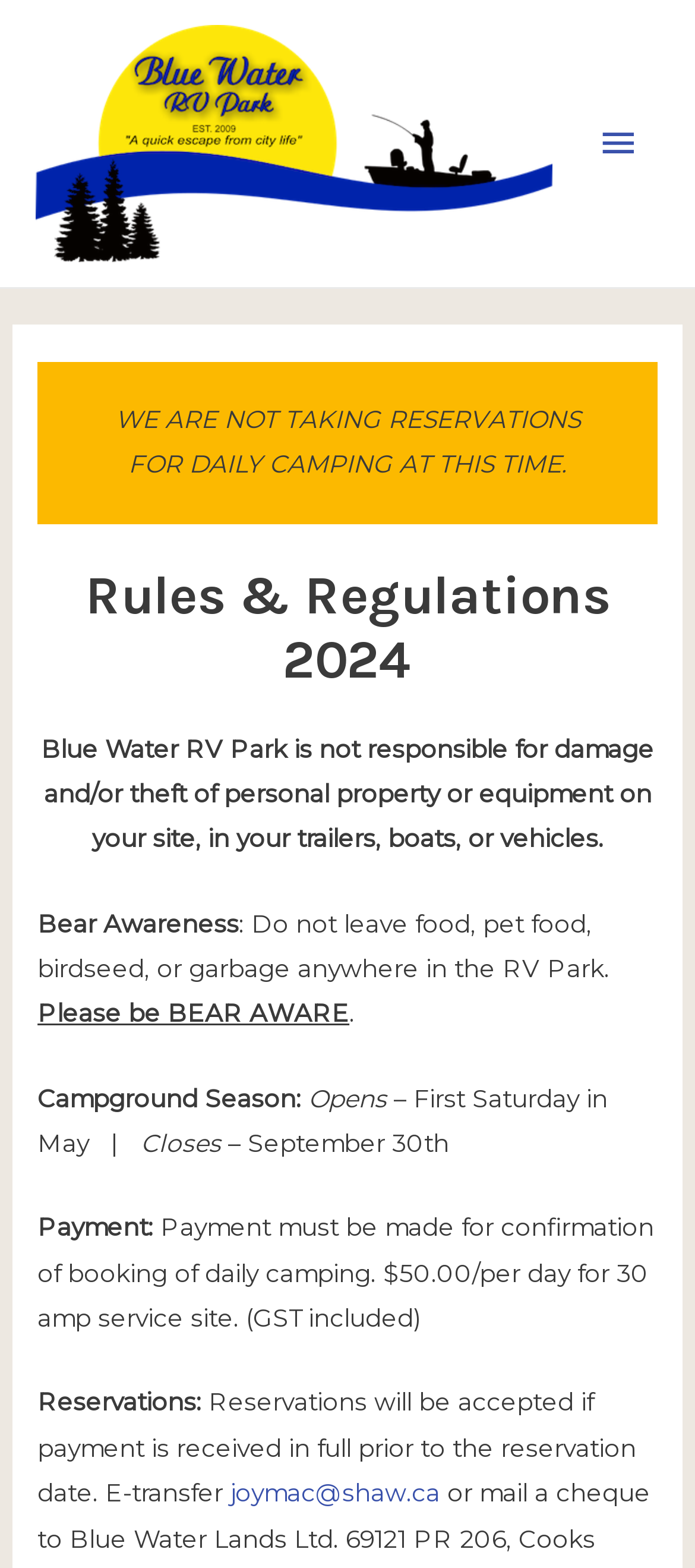What is the RV park not responsible for?
Please give a well-detailed answer to the question.

The RV park's rules and regulations state that they are not responsible for damage and/or theft of personal property or equipment on your site, in your trailers, boats, or vehicles, as indicated by the StaticText element with this text.